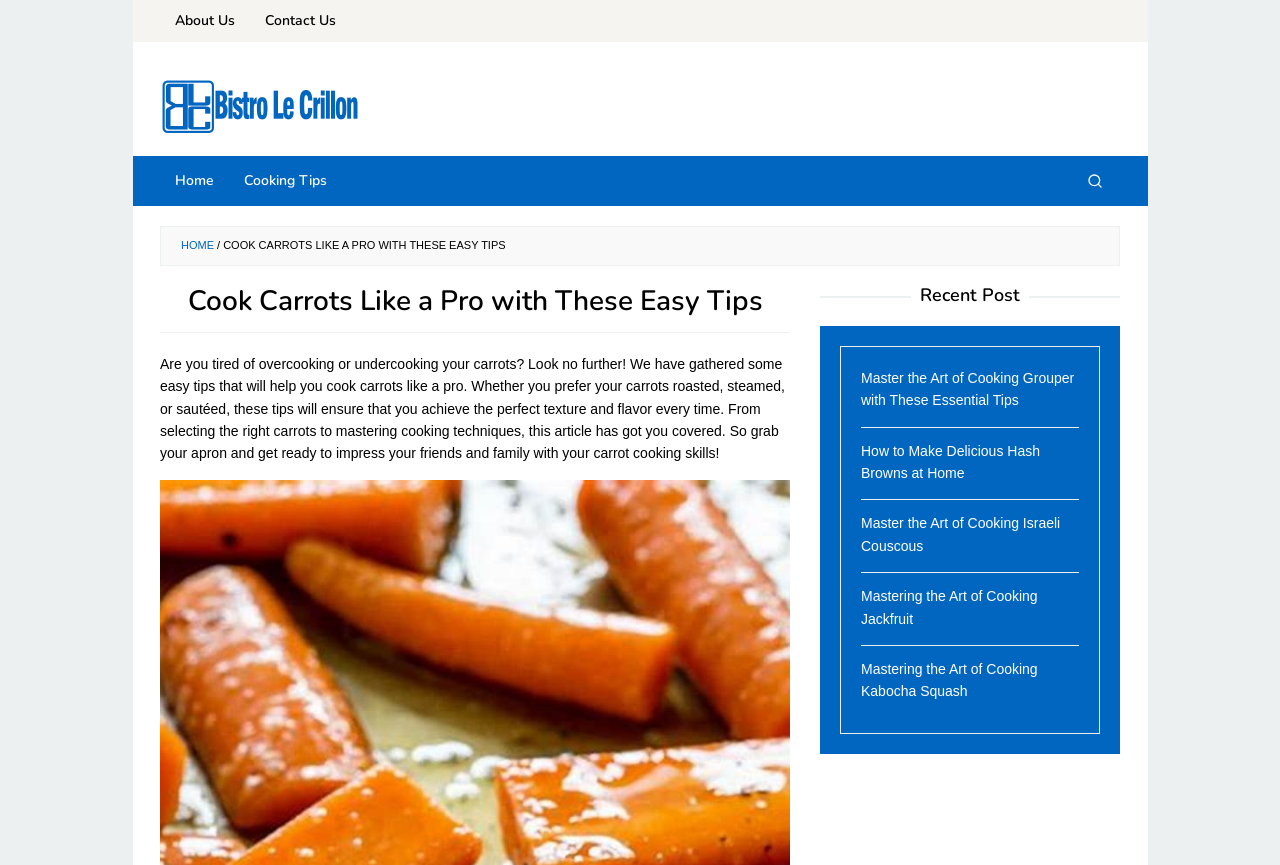Give a detailed overview of the webpage's appearance and contents.

This webpage is about cooking carrots and provides various tips and recipes to master the art of cooking carrots. At the top left corner, there are several links, including "About Us", "Contact Us", and "Bistro Le Crillon", which is accompanied by an image of the same name. Next to these links, there are more links, such as "Home", "Cooking Tips", and a "Search" button.

Below these links, there is a large heading that reads "Cook Carrots Like a Pro with These Easy Tips". This heading is followed by a paragraph of text that explains the purpose of the article, which is to provide easy tips for cooking carrots to achieve the perfect texture and flavor.

On the right side of the page, there is a section labeled "Recent Post" that lists several links to other cooking-related articles, including "Master the Art of Cooking Grouper with These Essential Tips", "How to Make Delicious Hash Browns at Home", and a few others. These links are arranged vertically, with the most recent post at the top.